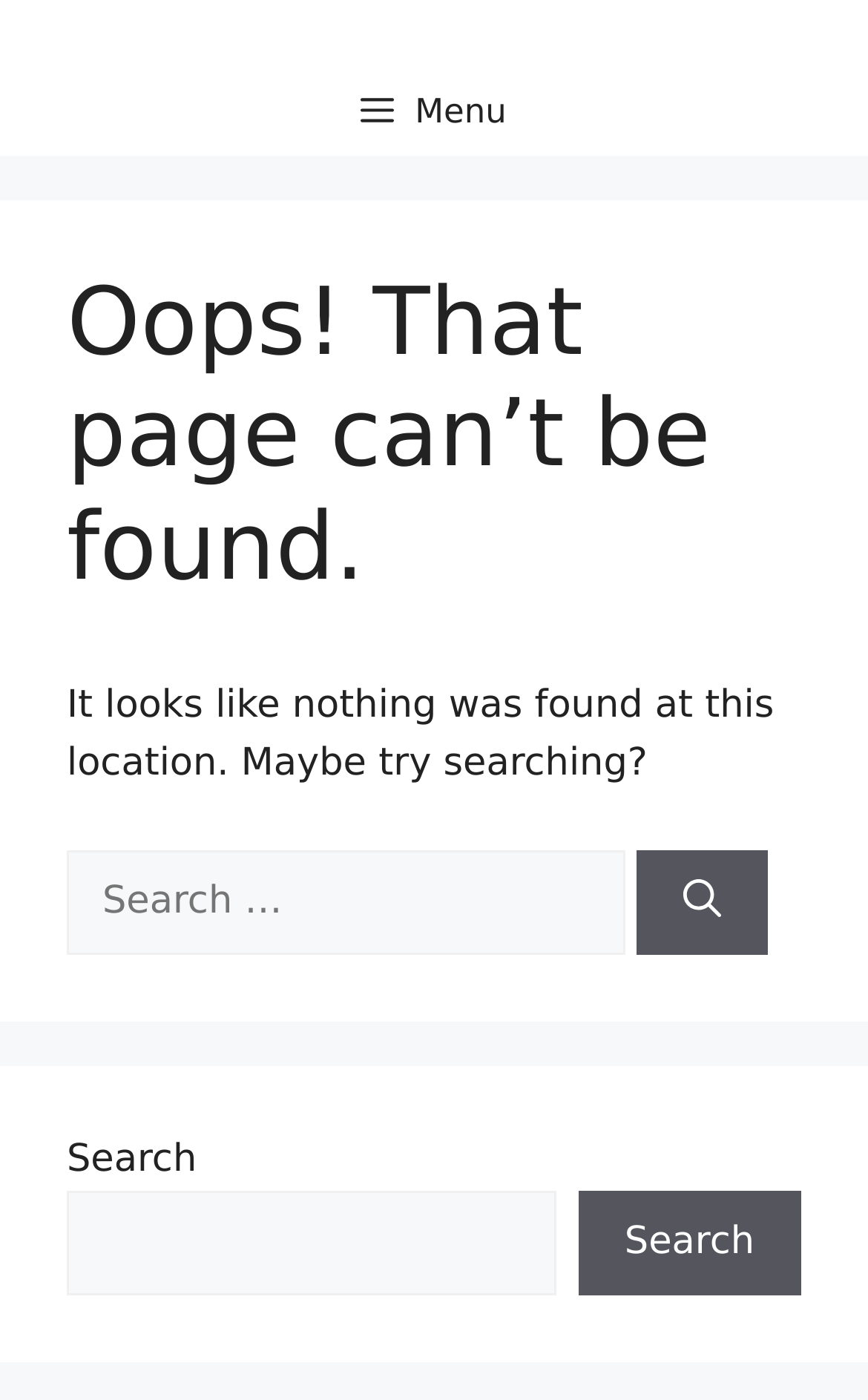What is the suggested action for users?
From the image, respond using a single word or phrase.

Try searching